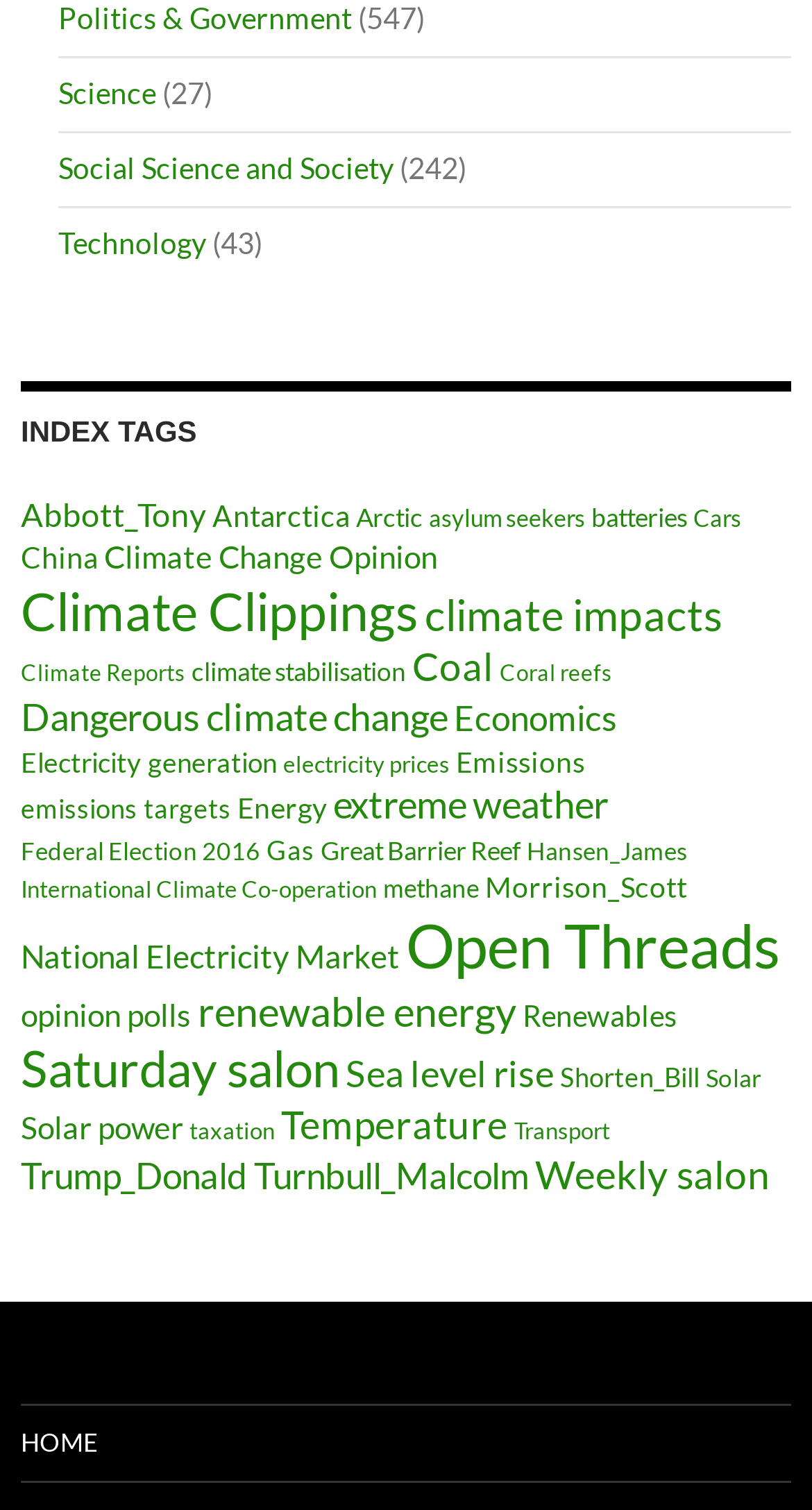Determine the bounding box coordinates for the UI element described. Format the coordinates as (top-left x, top-left y, bottom-right x, bottom-right y) and ensure all values are between 0 and 1. Element description: Sea level rise

[0.426, 0.696, 0.682, 0.725]